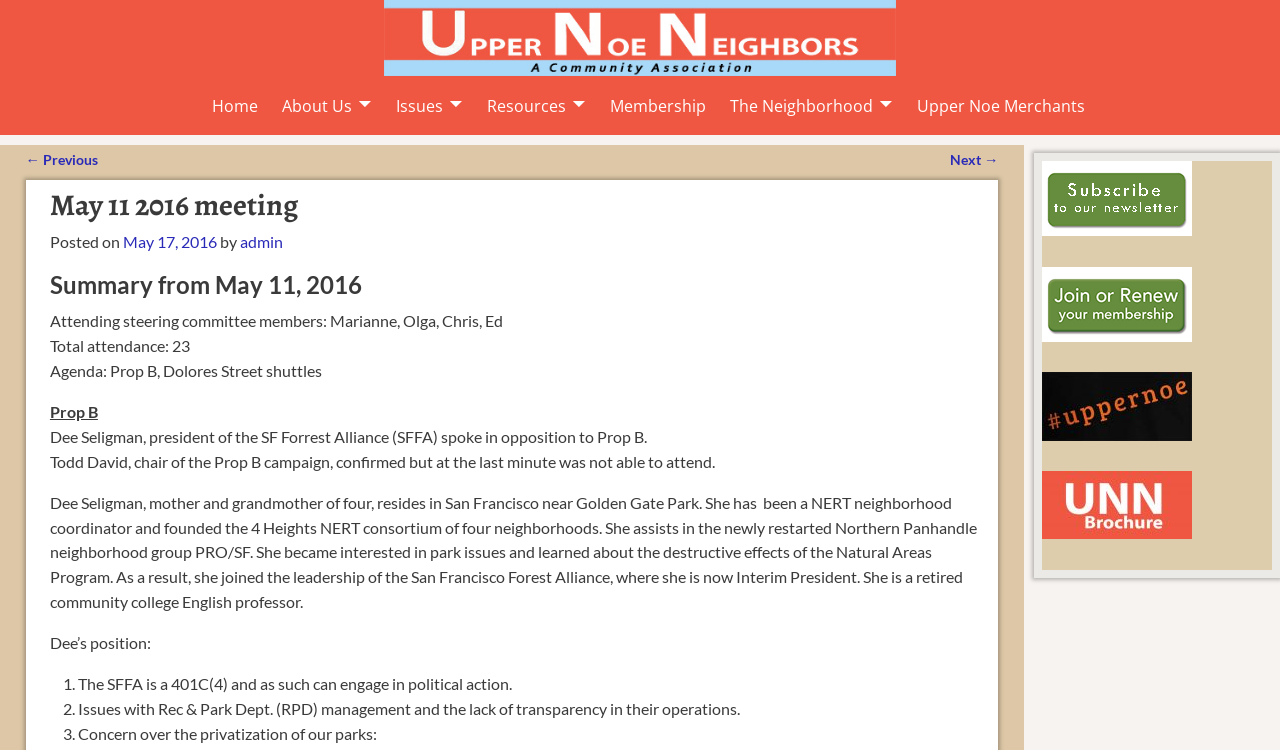How many attendees were at the meeting?
Refer to the screenshot and respond with a concise word or phrase.

23